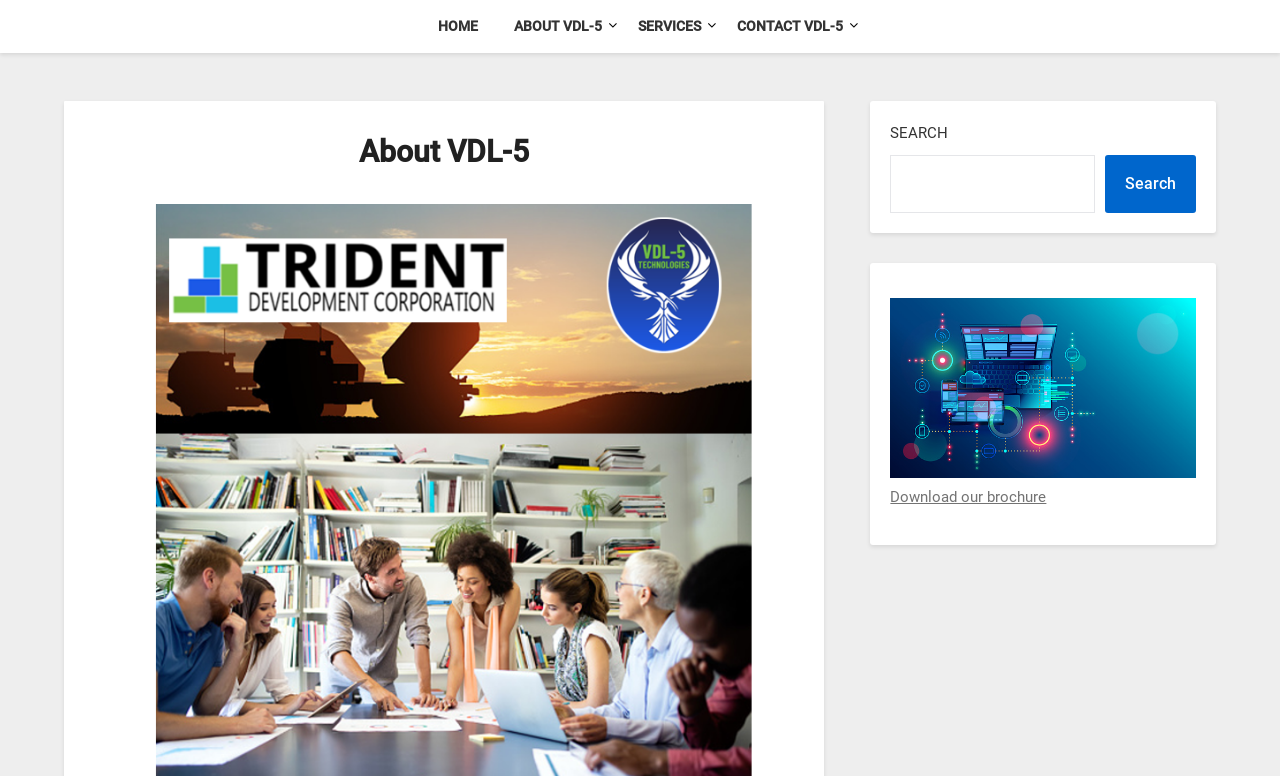Respond to the question below with a single word or phrase:
What is below the header?

A complementary section